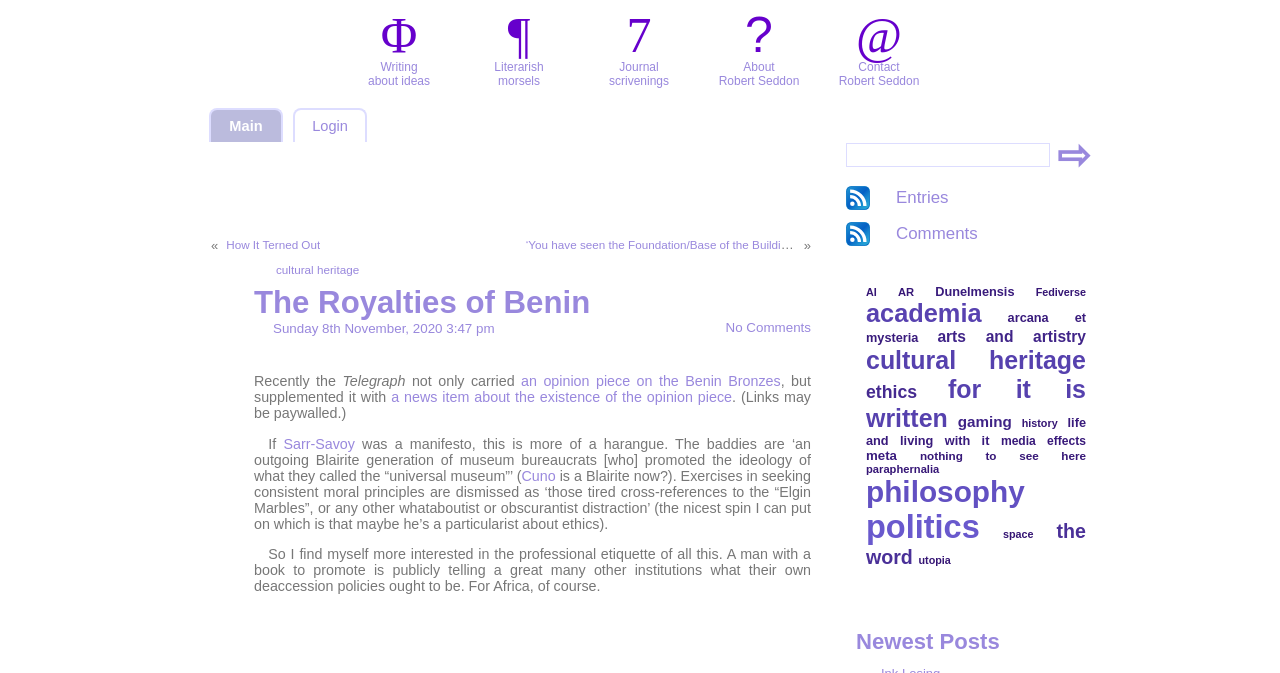Please indicate the bounding box coordinates of the element's region to be clicked to achieve the instruction: "Click on 'About Robert Seddon'". Provide the coordinates as four float numbers between 0 and 1, i.e., [left, top, right, bottom].

[0.561, 0.061, 0.624, 0.131]